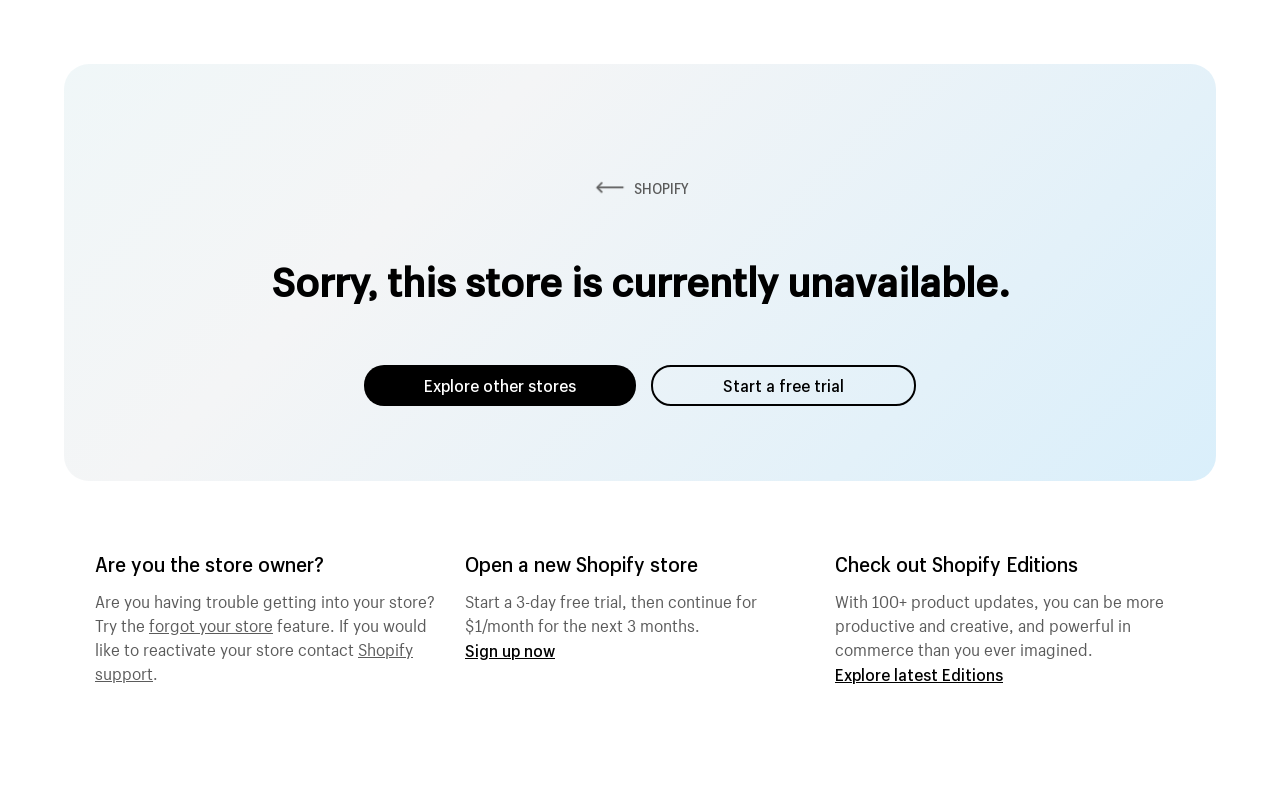Using the description: "Explore latest Editions", determine the UI element's bounding box coordinates. Ensure the coordinates are in the format of four float numbers between 0 and 1, i.e., [left, top, right, bottom].

[0.652, 0.842, 0.784, 0.869]